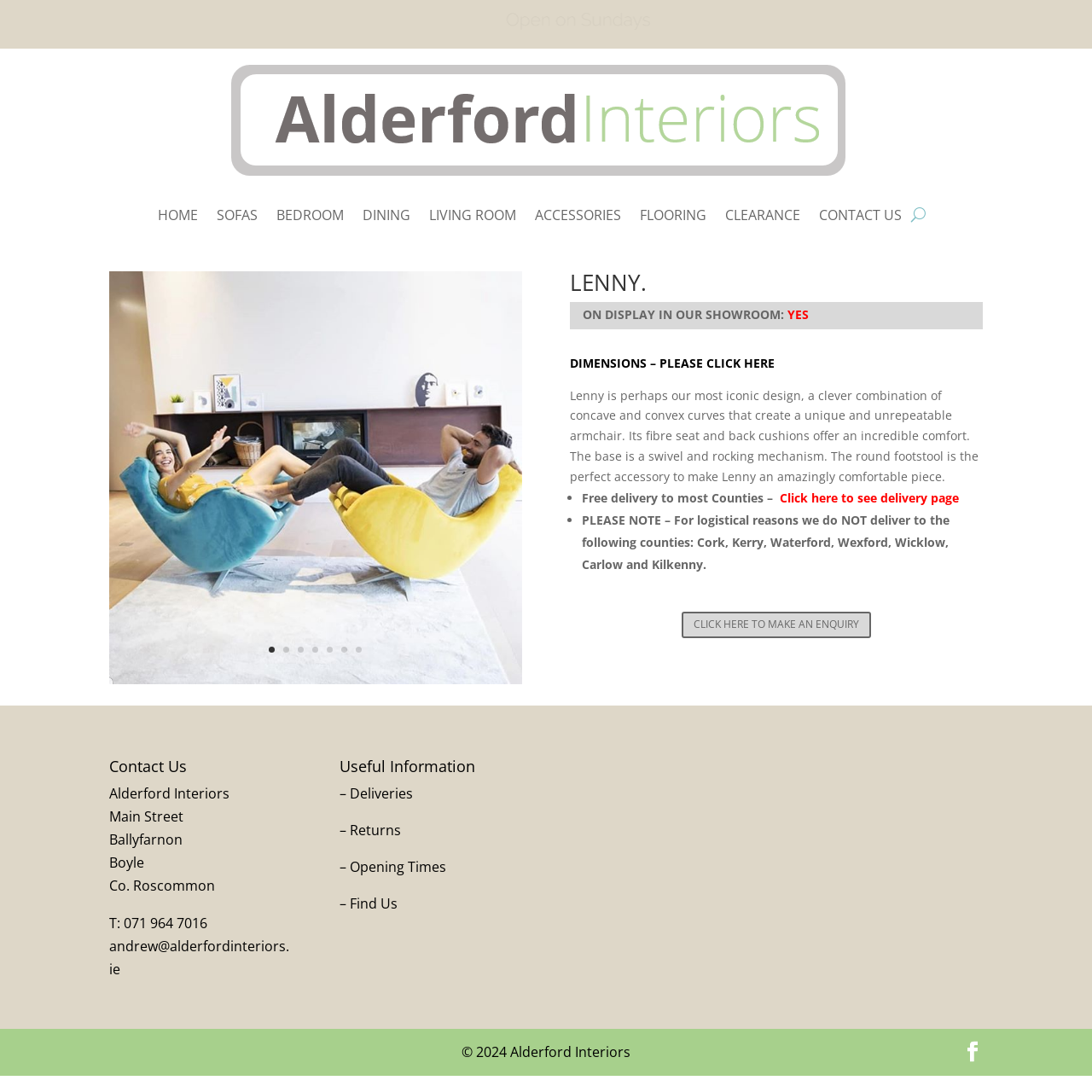Please provide the bounding box coordinates for the element that needs to be clicked to perform the instruction: "Check deliveries information". The coordinates must consist of four float numbers between 0 and 1, formatted as [left, top, right, bottom].

[0.32, 0.718, 0.378, 0.735]